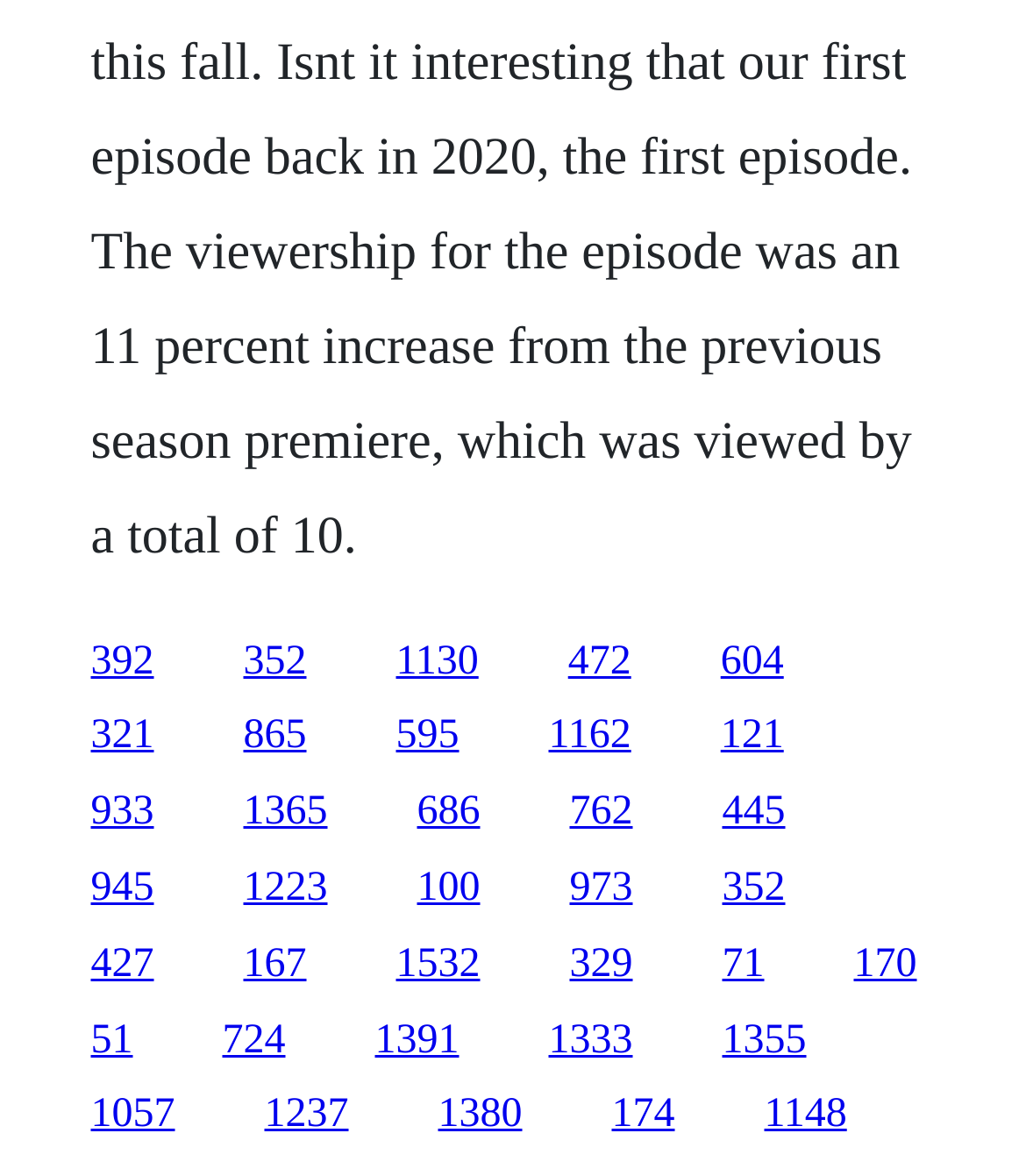How many links are there on this webpage? Refer to the image and provide a one-word or short phrase answer.

25